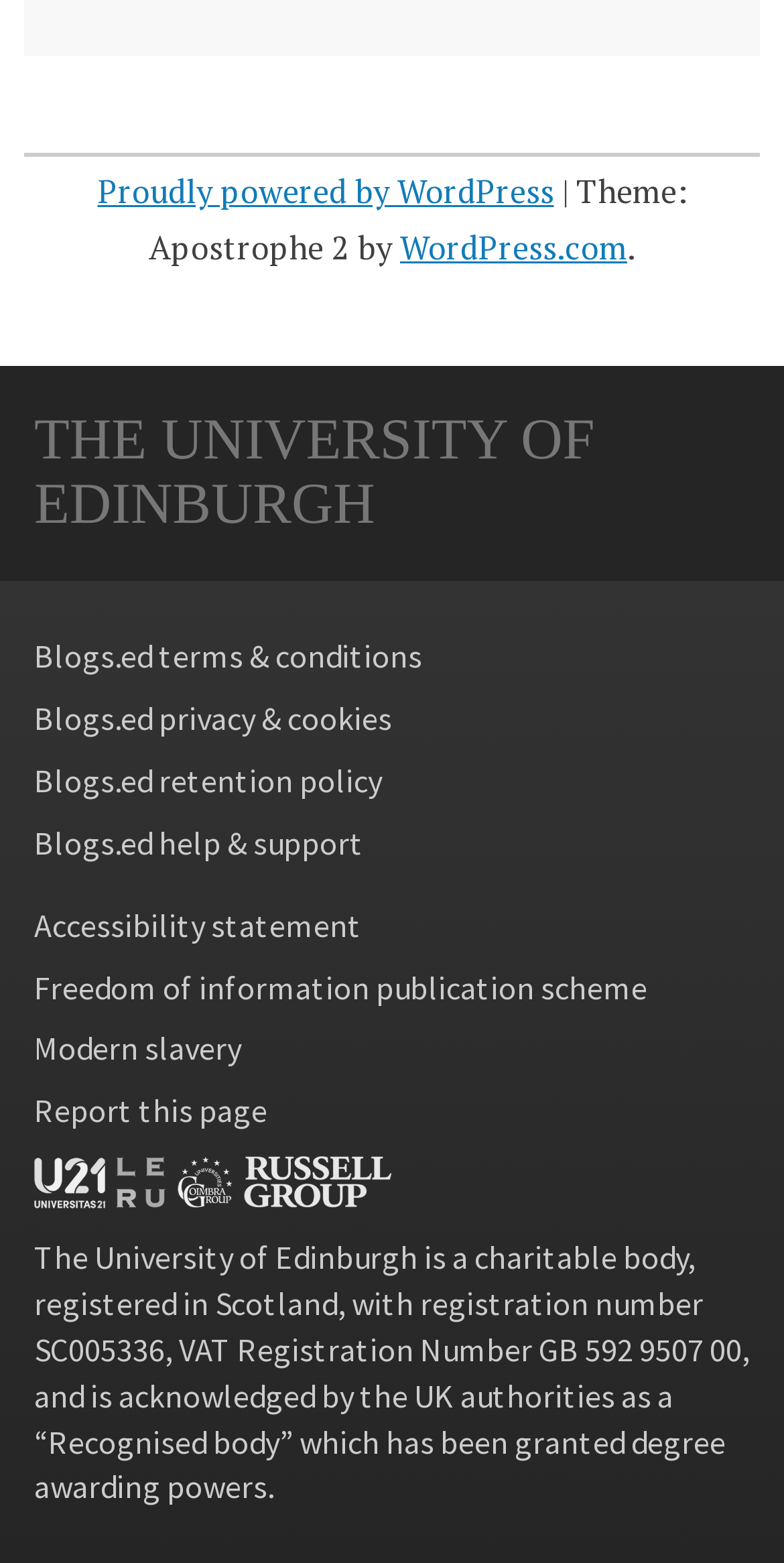What is the name of the university?
Examine the image closely and answer the question with as much detail as possible.

The name of the university can be found in the heading element with the text 'THE UNIVERSITY OF EDINBURGH'.